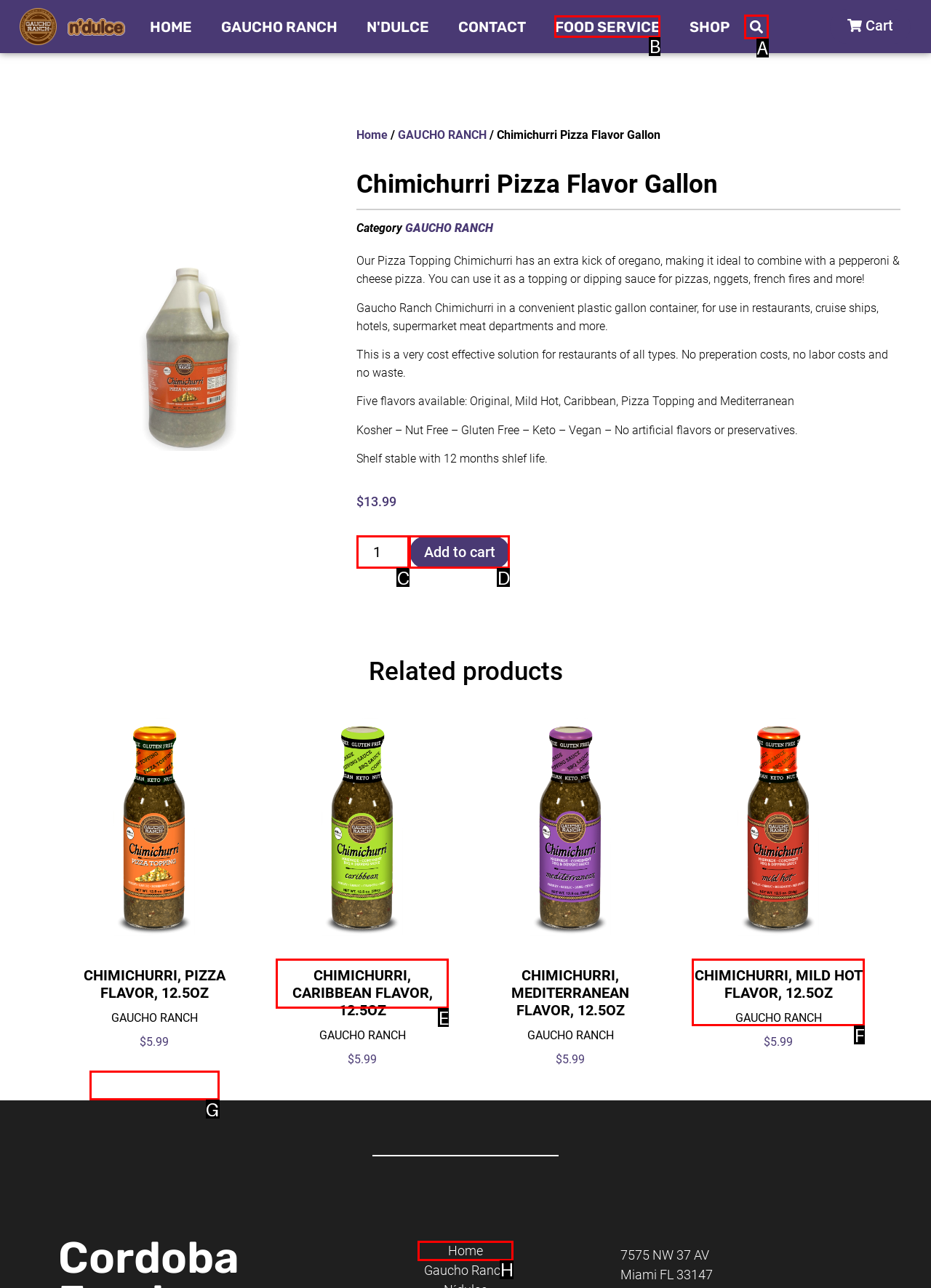Identify the letter of the UI element I need to click to carry out the following instruction: Go to FOOD SERVICE page

B